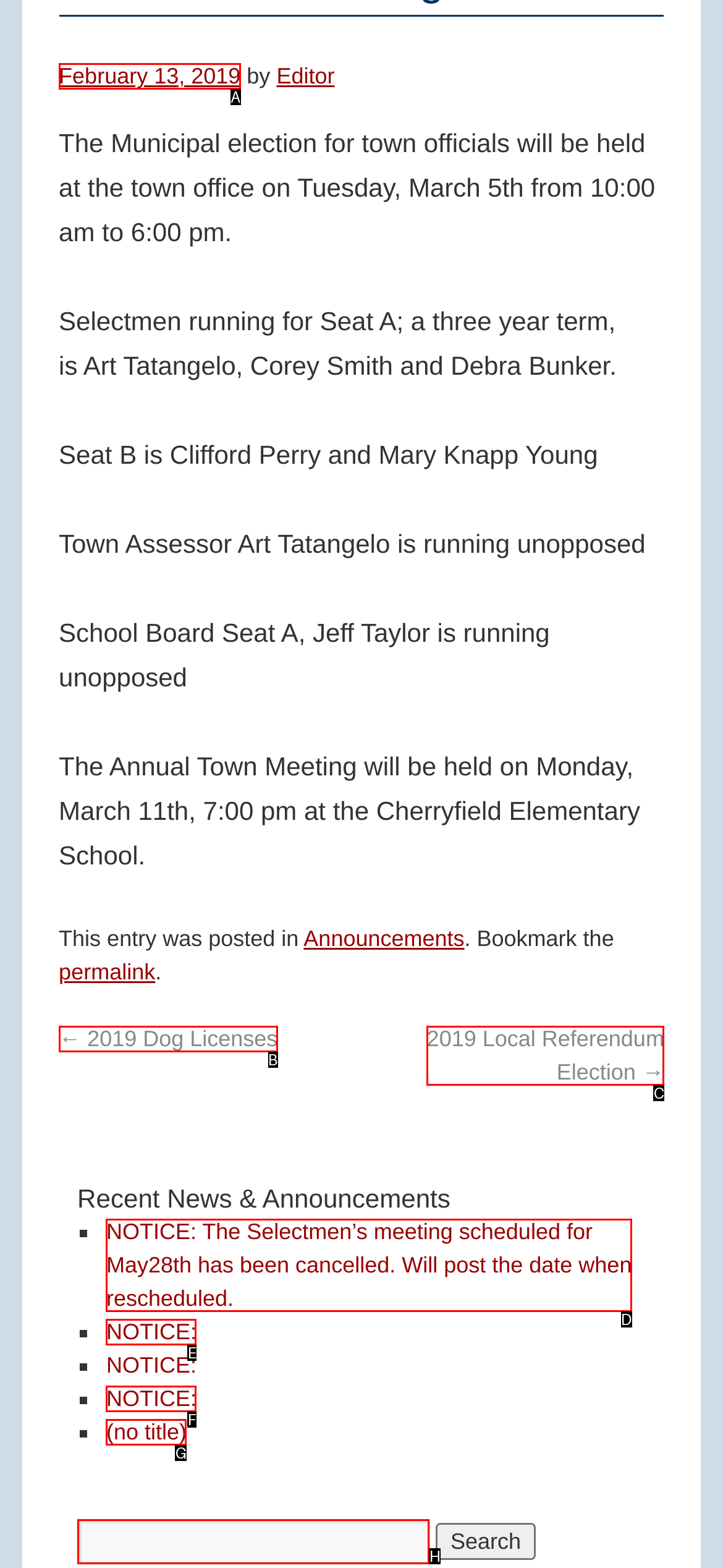Select the HTML element that fits the following description: (no title)
Provide the letter of the matching option.

G